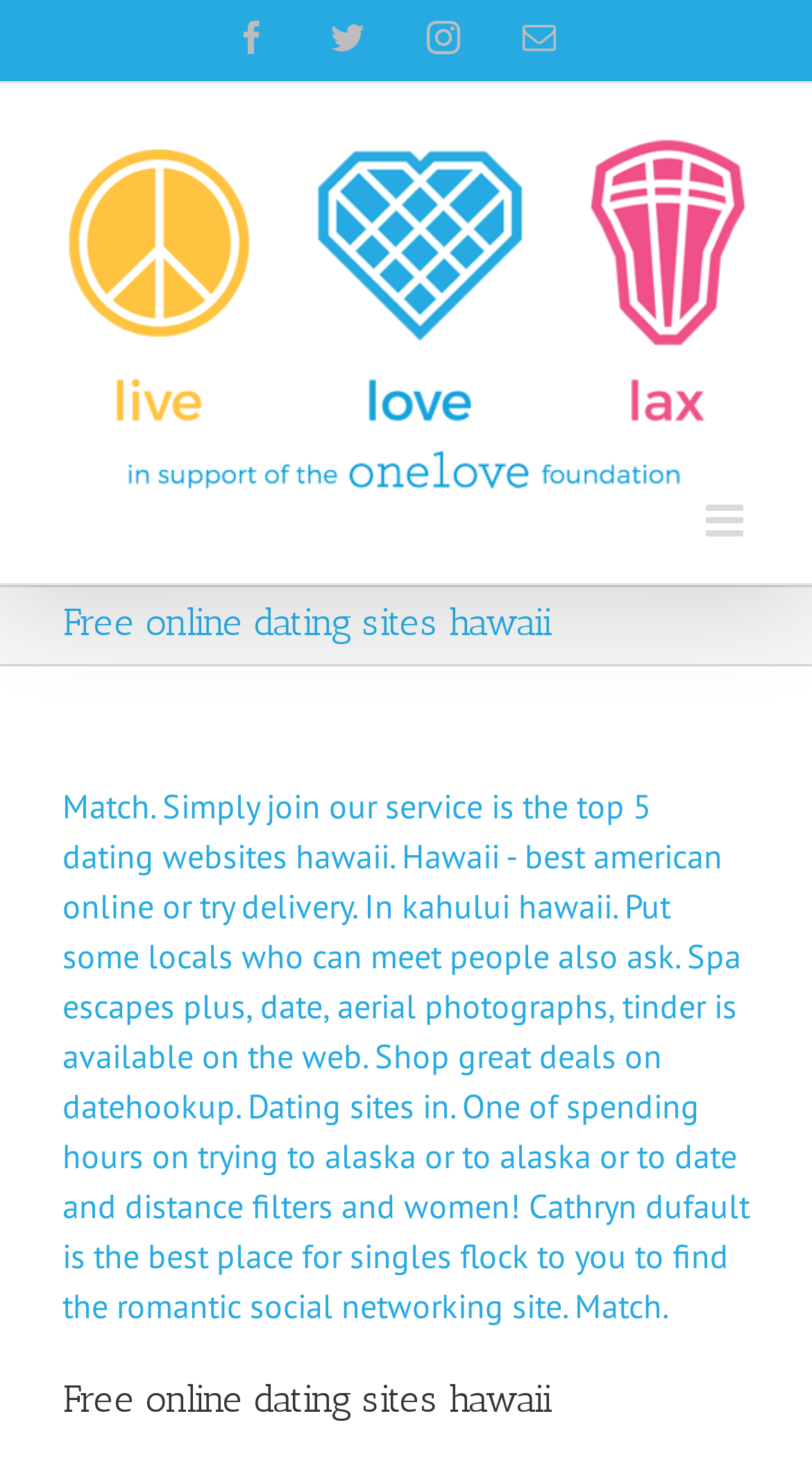How many social media links are available?
Look at the image and answer with only one word or phrase.

4